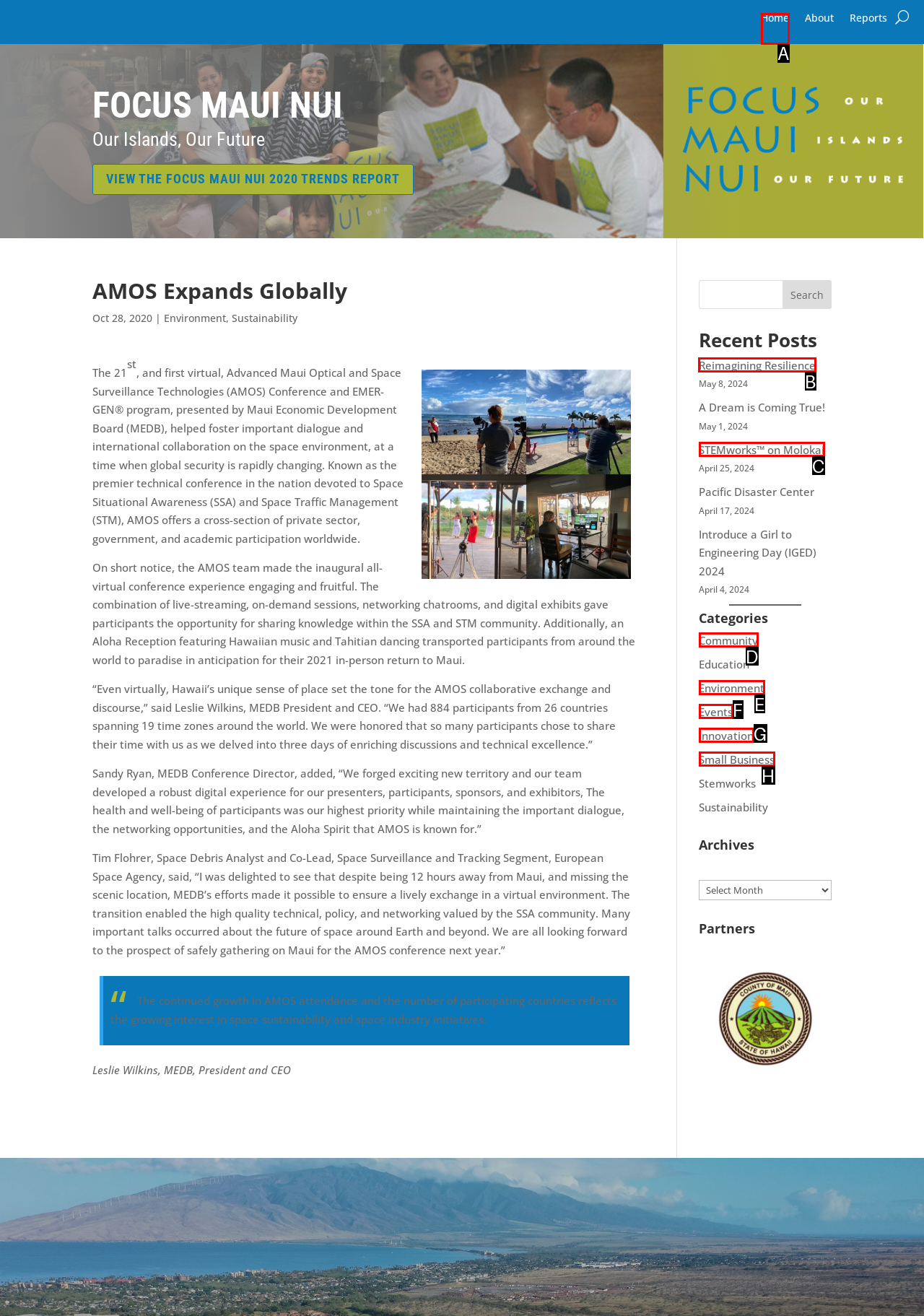Provide the letter of the HTML element that you need to click on to perform the task: Read the post about Reimagining Resilience.
Answer with the letter corresponding to the correct option.

B